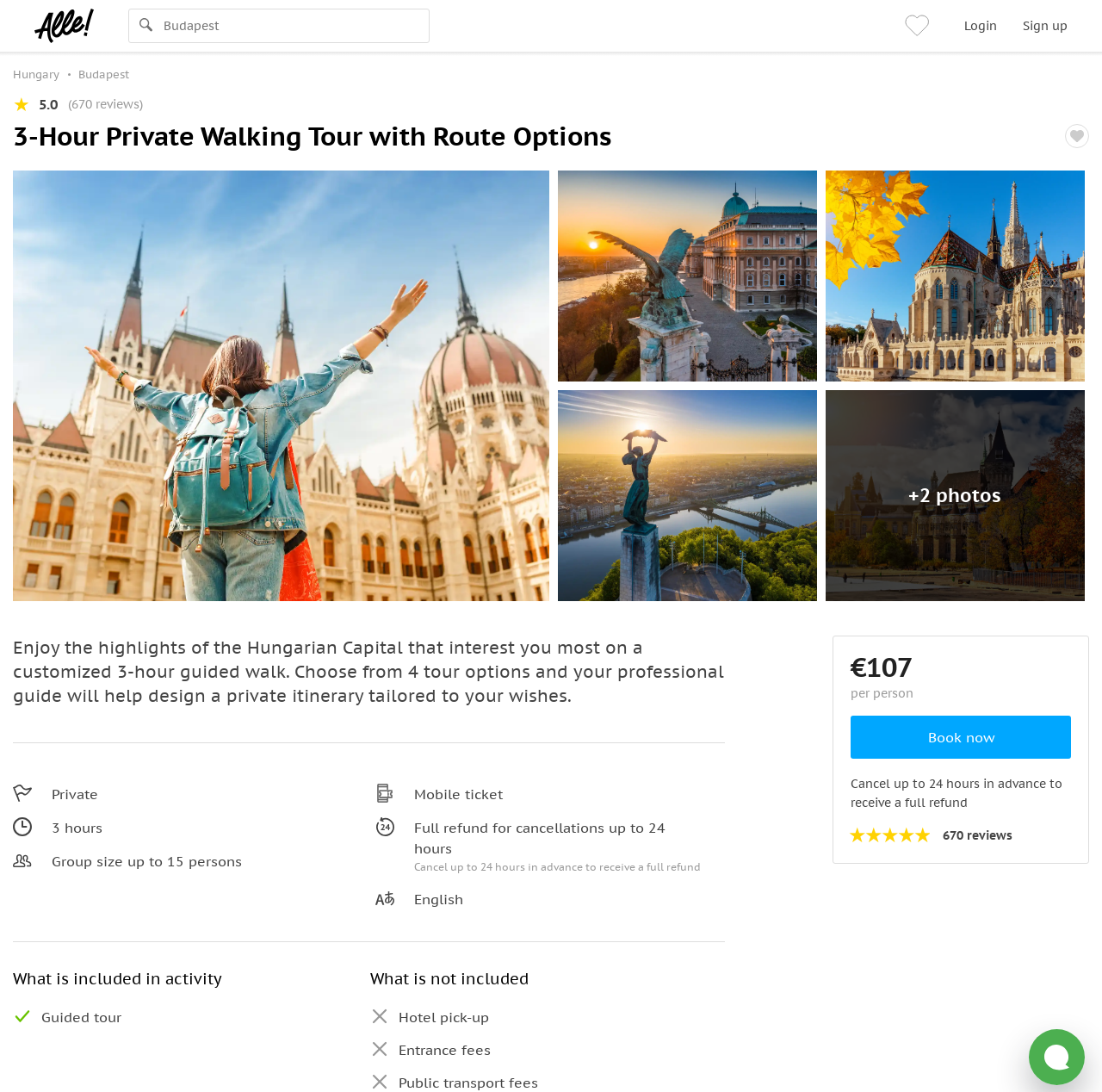Determine the bounding box coordinates of the clickable element to complete this instruction: "Browse the 'Categories' section". Provide the coordinates in the format of four float numbers between 0 and 1, [left, top, right, bottom].

None